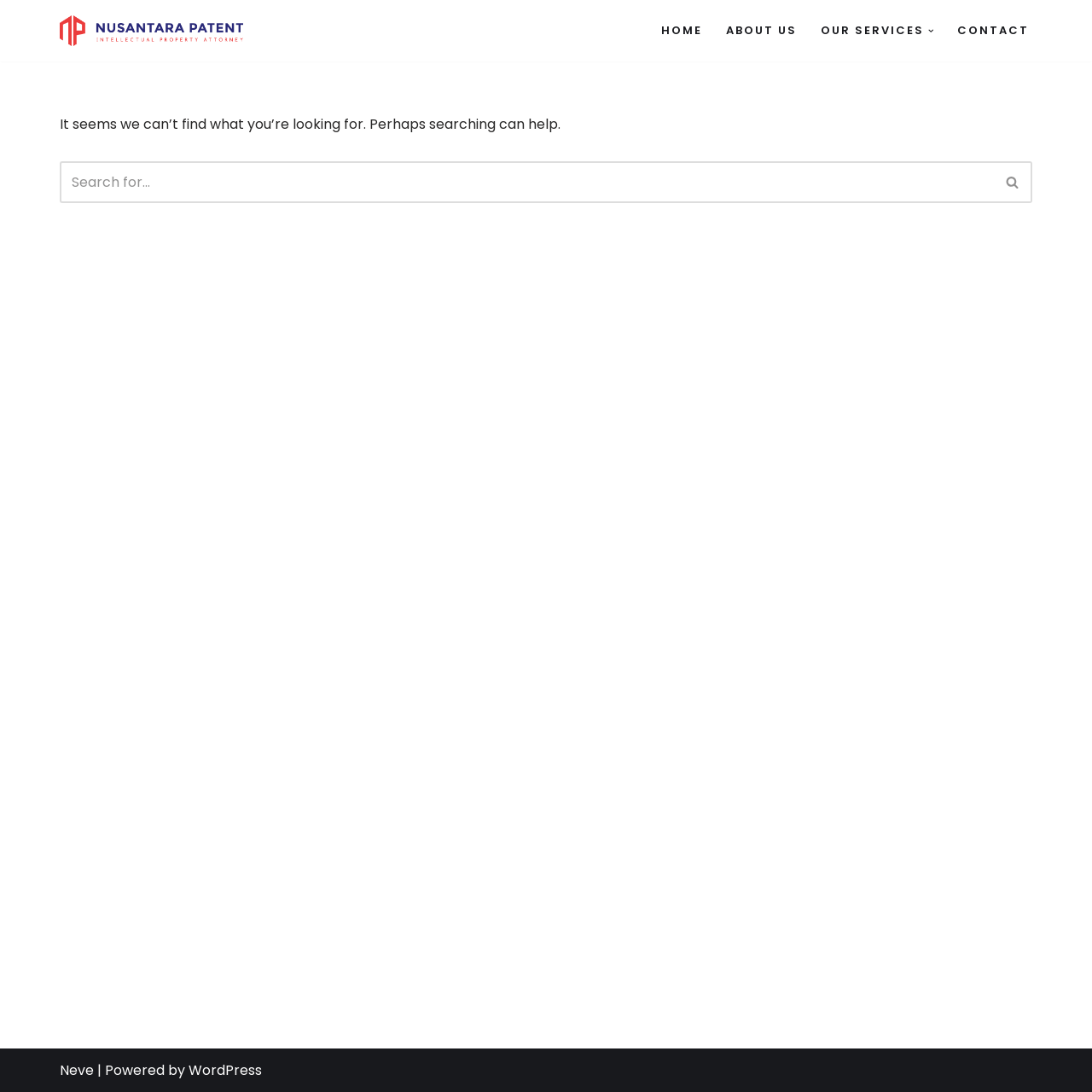Give a detailed account of the webpage's layout and content.

This webpage is a "Page not found" error page from Nusantara Patent, an intellectual property attorney. At the top left, there is a "Skip to content" link. Next to it, there is a link to the Nusantara Patent homepage. On the top right, there is a primary navigation menu with four links: "HOME", "ABOUT US", "OUR SERVICES", and "CONTACT". The "OUR SERVICES" link has a dropdown submenu button with a dropdown icon.

Below the navigation menu, there is a main content area. In this area, there is a message stating "It seems we can’t find what you’re looking for. Perhaps searching can help." Below this message, there is a search bar with a search box and a search button. The search button has a magnifying glass icon.

At the bottom of the page, there is a footer area with three links: "Neve", "Powered by", and "WordPress".